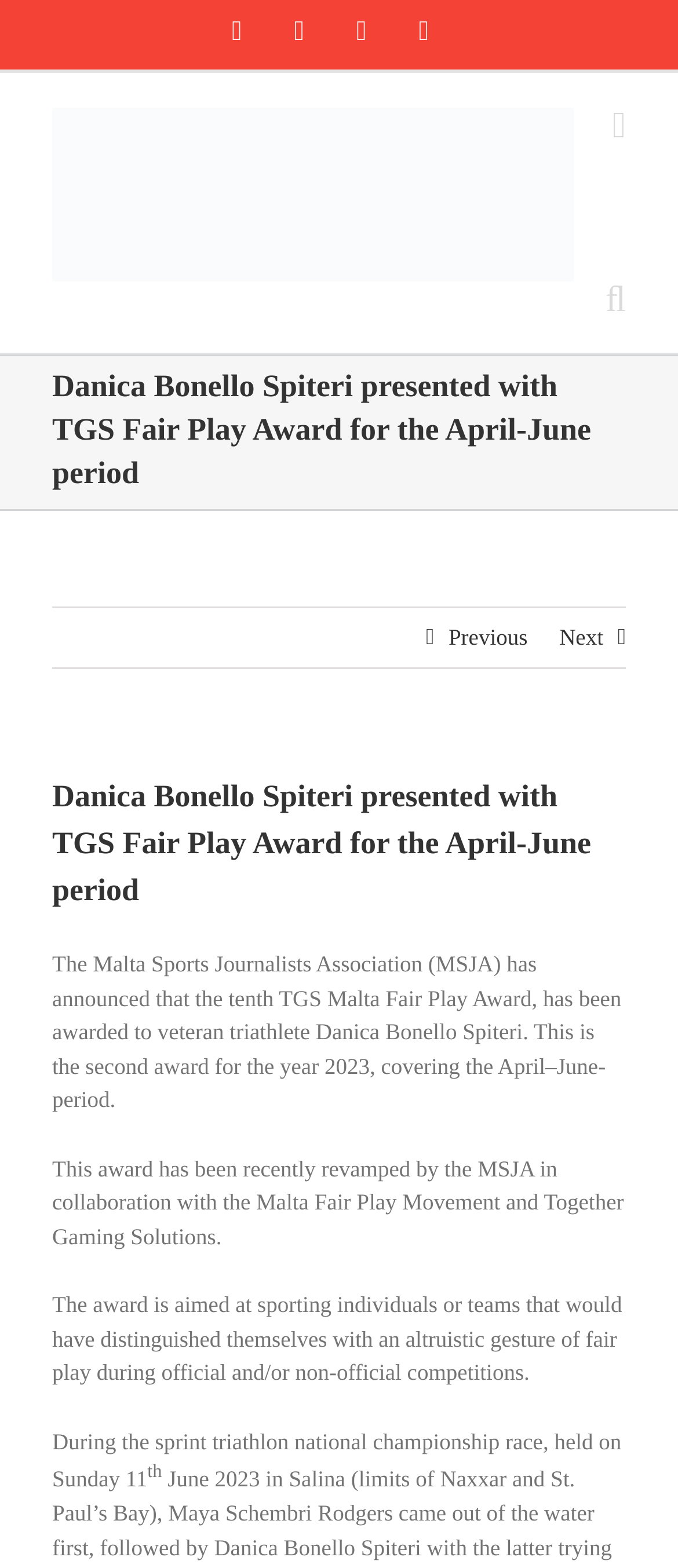Please identify the bounding box coordinates of the element on the webpage that should be clicked to follow this instruction: "Click on Previous page". The bounding box coordinates should be given as four float numbers between 0 and 1, formatted as [left, top, right, bottom].

[0.661, 0.387, 0.778, 0.425]